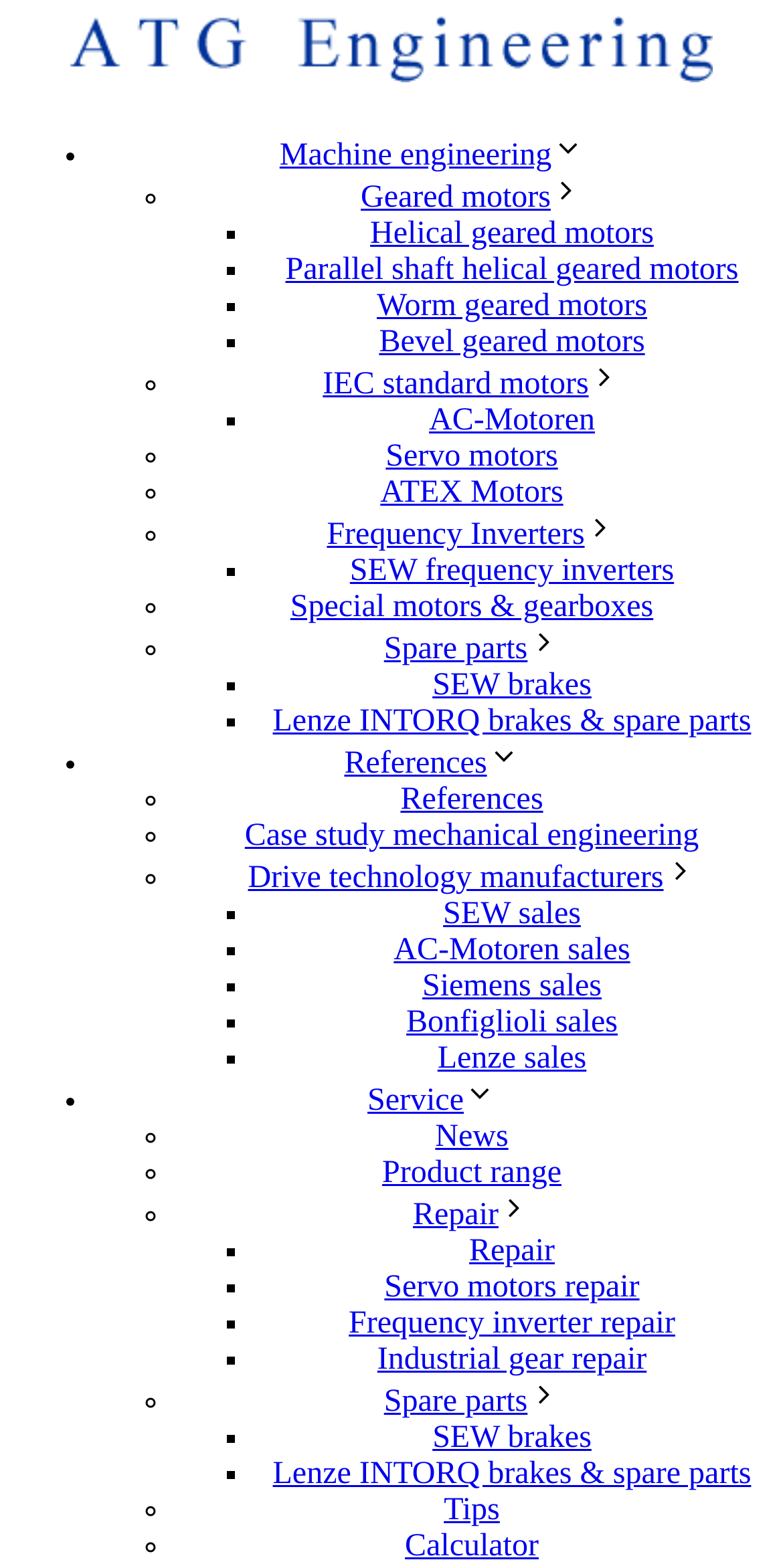How many sections are there in the main menu?
Please answer the question with a detailed and comprehensive explanation.

By examining the main menu, I can see that there are five sections: Machine engineering, References, Service, Product range, and Tips.